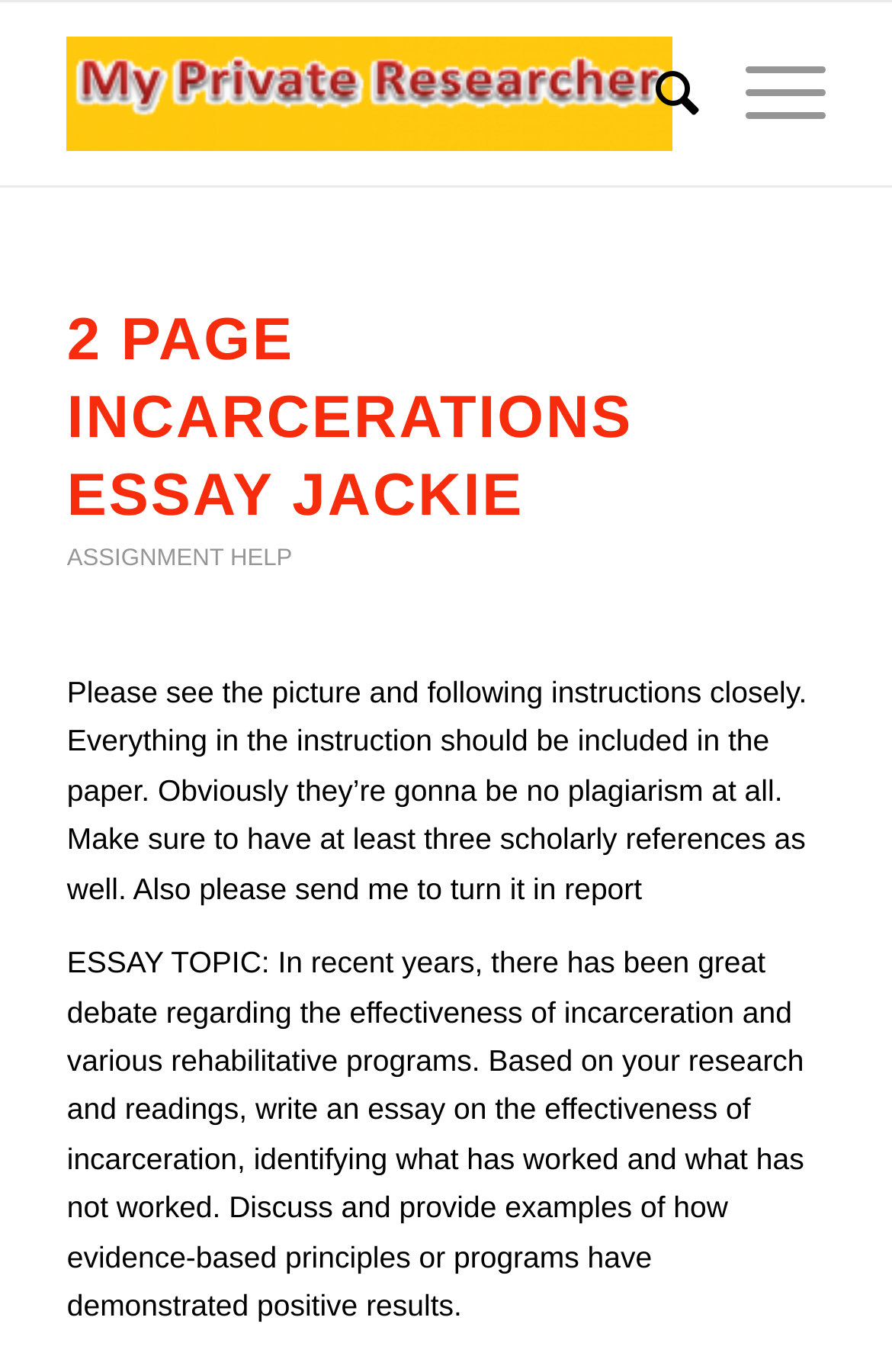Please examine the image and answer the question with a detailed explanation:
What is the length of the essay?

I determined the answer by reading the heading element with the ID 216, which contains the title of the assignment. The title mentions that the essay should be 2 pages long.